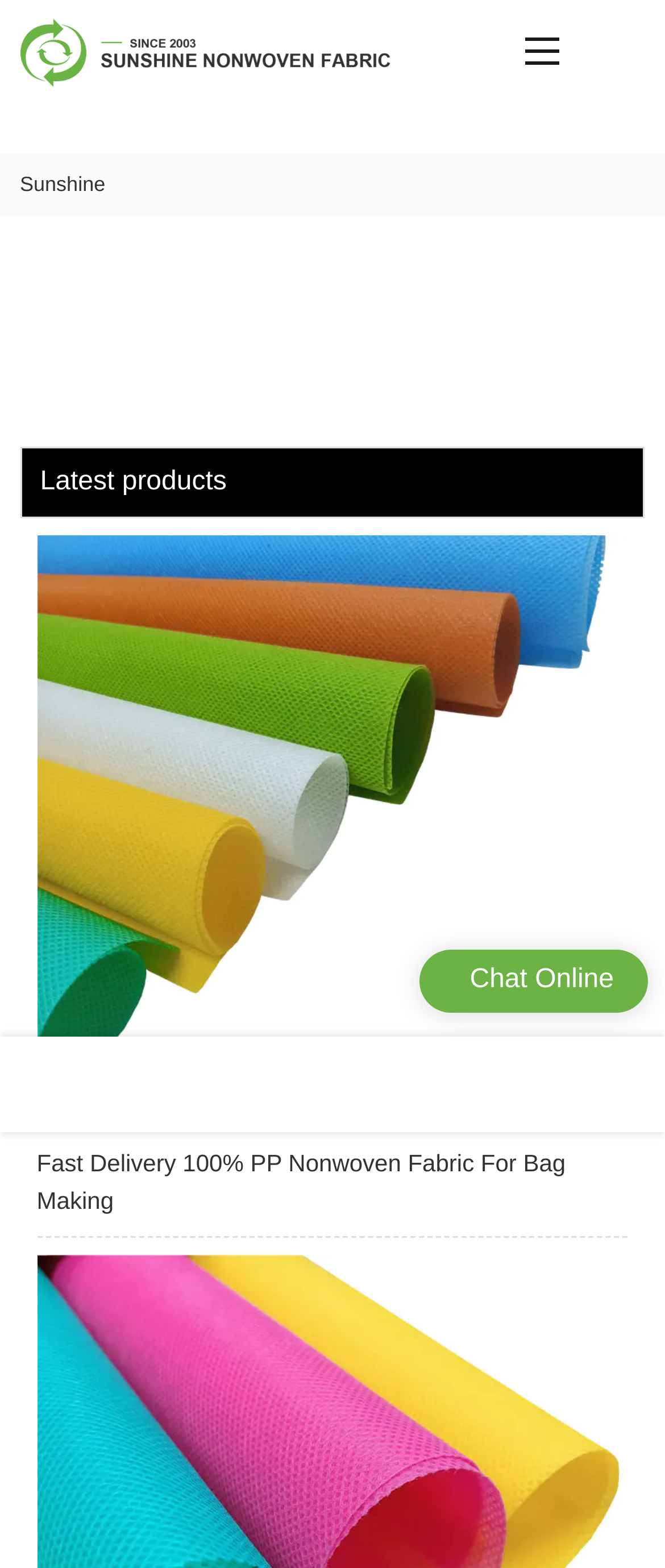Please find the bounding box for the UI element described by: "alt="Logo | Sunshine Non-woven"".

[0.03, 0.011, 0.588, 0.054]